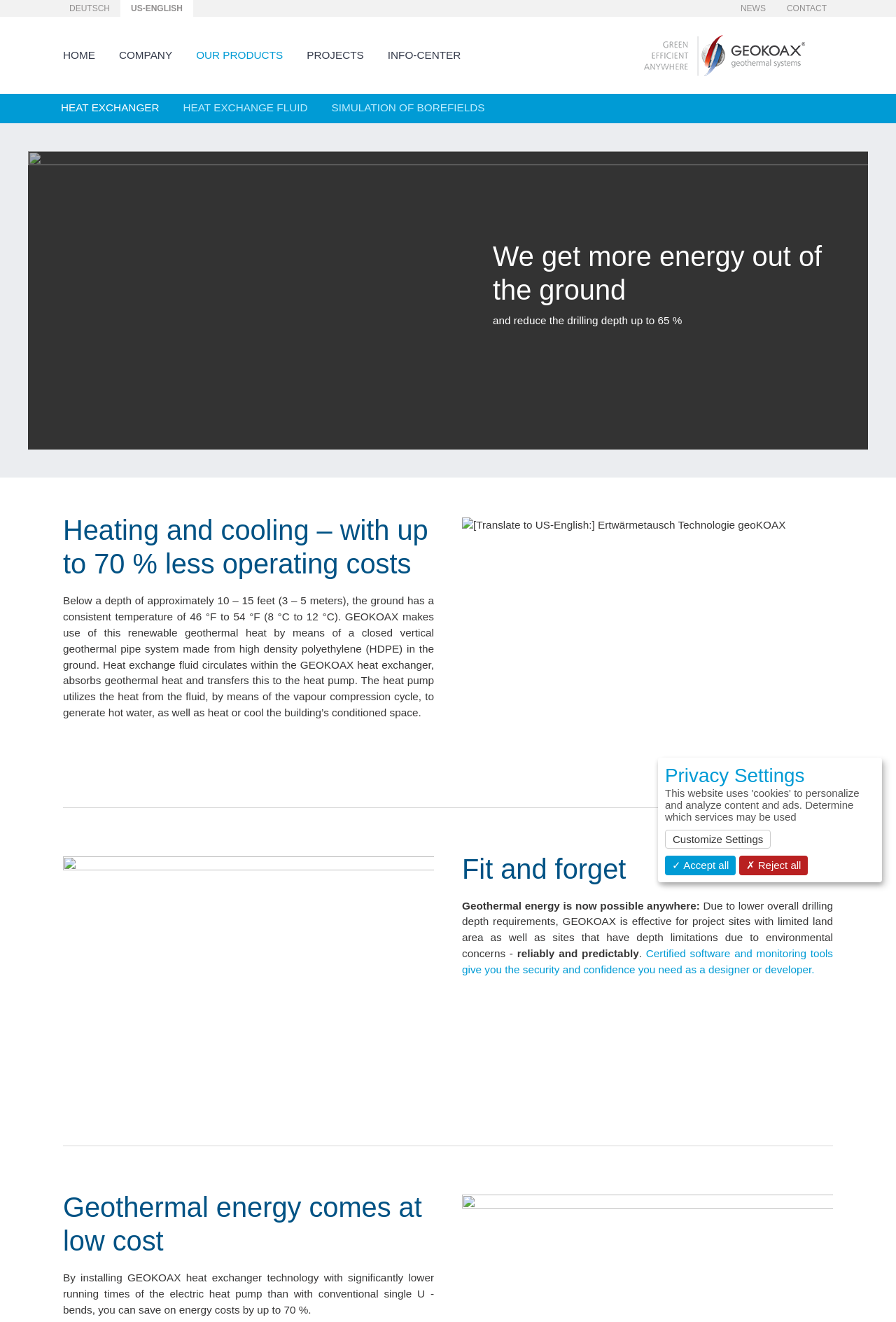What is the benefit of using GEOKOAX heat exchanger technology? Based on the screenshot, please respond with a single word or phrase.

Up to 70% less operating costs